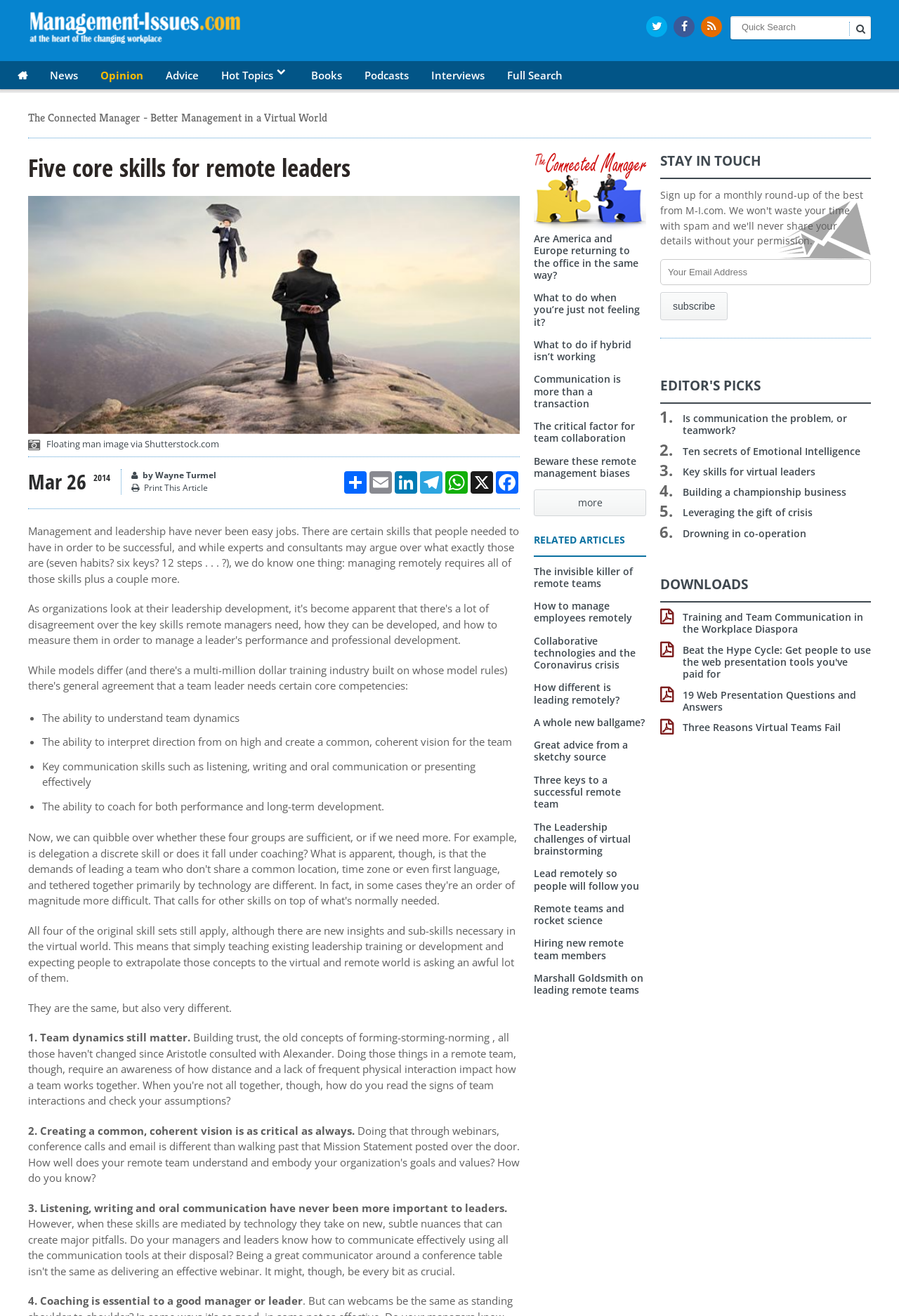Please identify the bounding box coordinates of the clickable region that I should interact with to perform the following instruction: "Read more about 'Are America and Europe returning to the office in the same way?'". The coordinates should be expressed as four float numbers between 0 and 1, i.e., [left, top, right, bottom].

[0.594, 0.176, 0.71, 0.214]